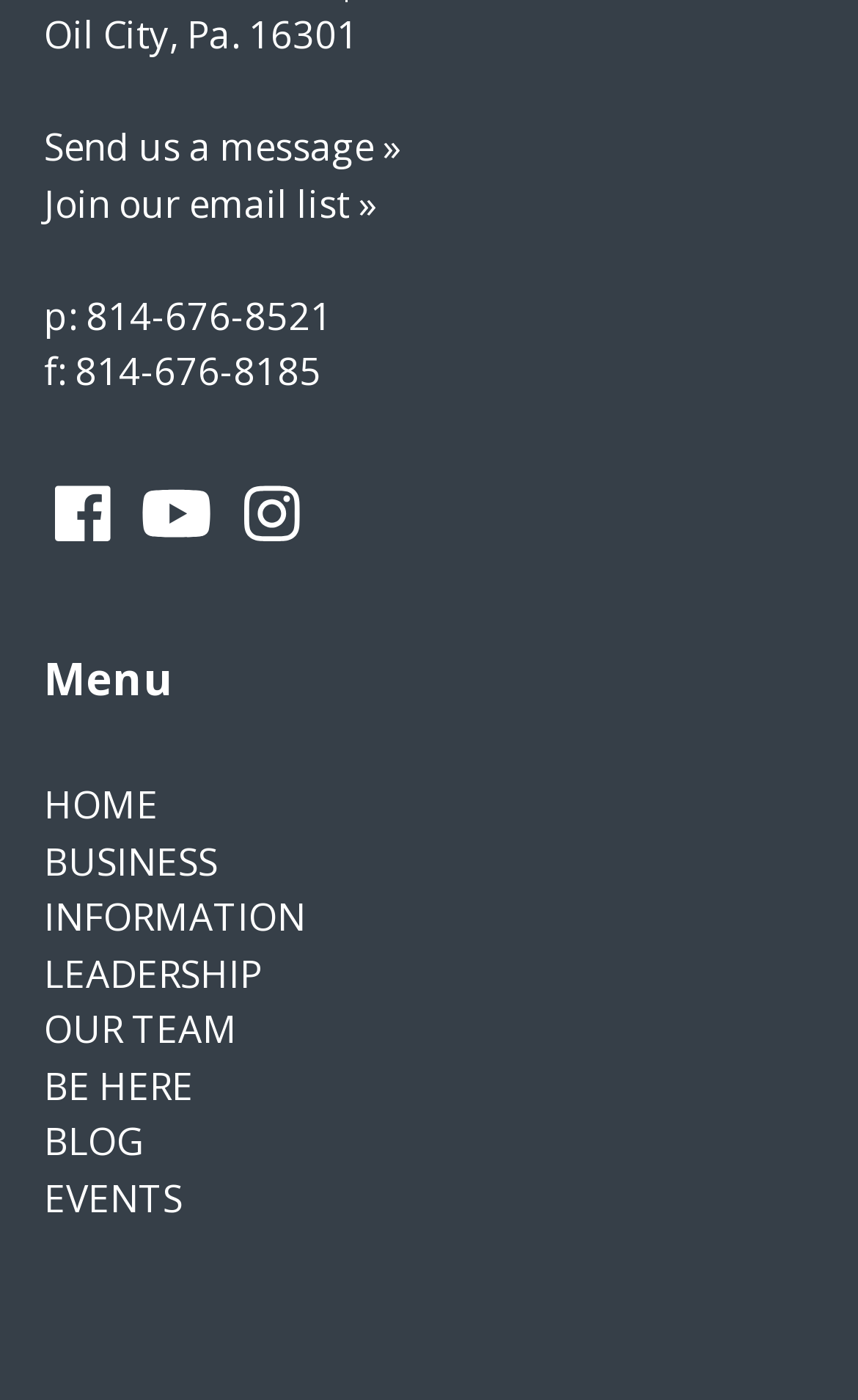Please respond in a single word or phrase: 
How many menu items are there?

9